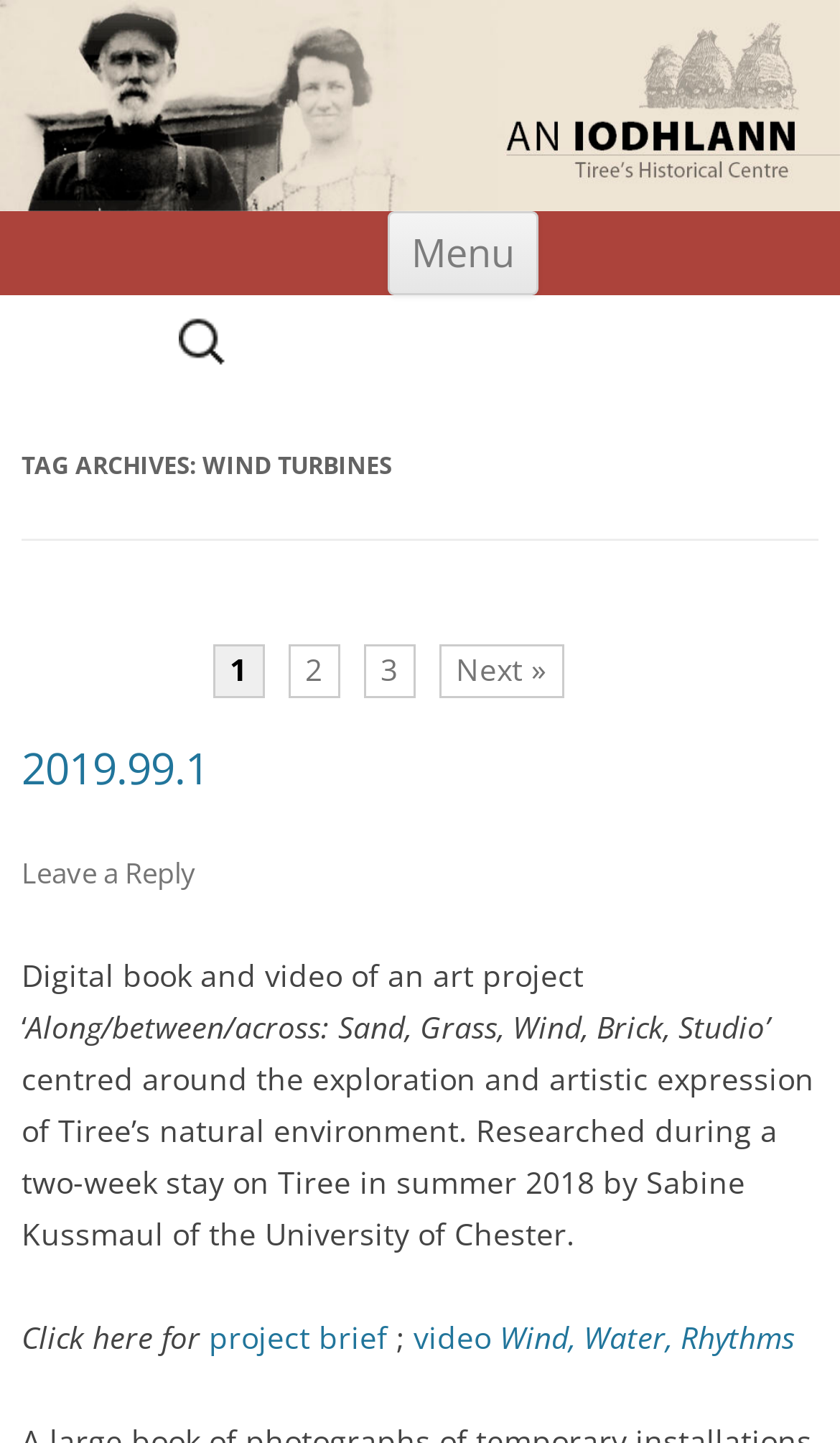Find the bounding box coordinates for the area you need to click to carry out the instruction: "Search for something". The coordinates should be four float numbers between 0 and 1, indicated as [left, top, right, bottom].

[0.2, 0.209, 0.287, 0.265]